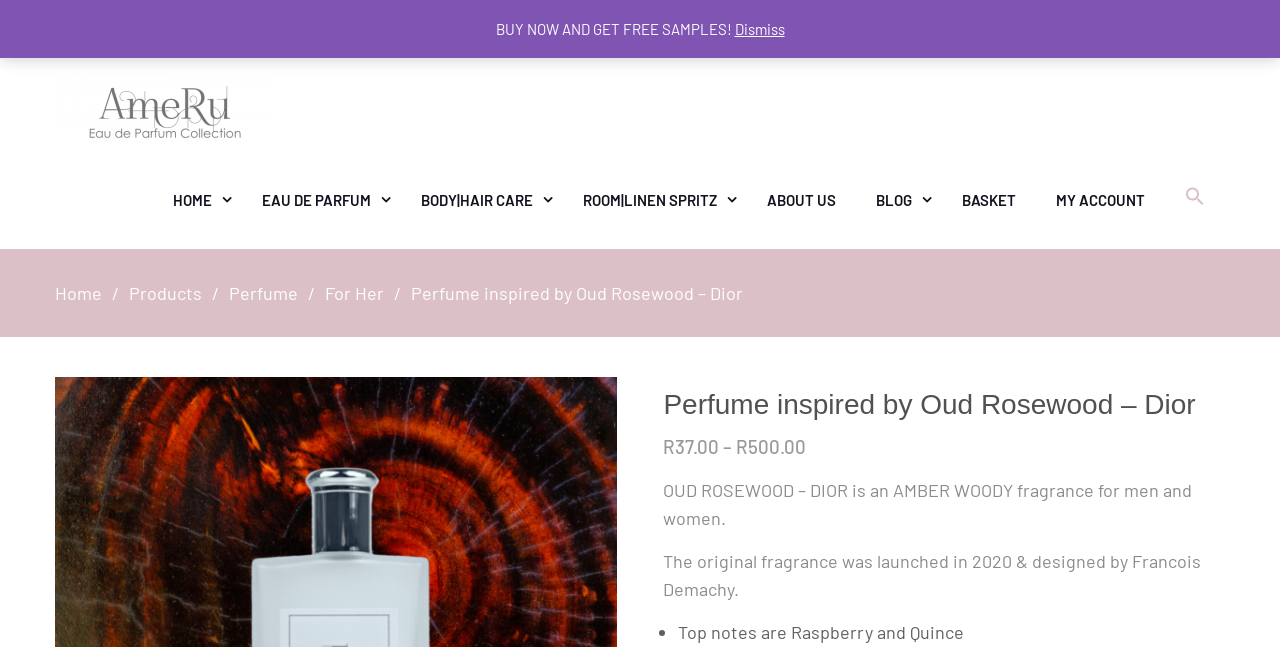What is the type of fragrance?
Using the information from the image, give a concise answer in one word or a short phrase.

AMBER WOODY